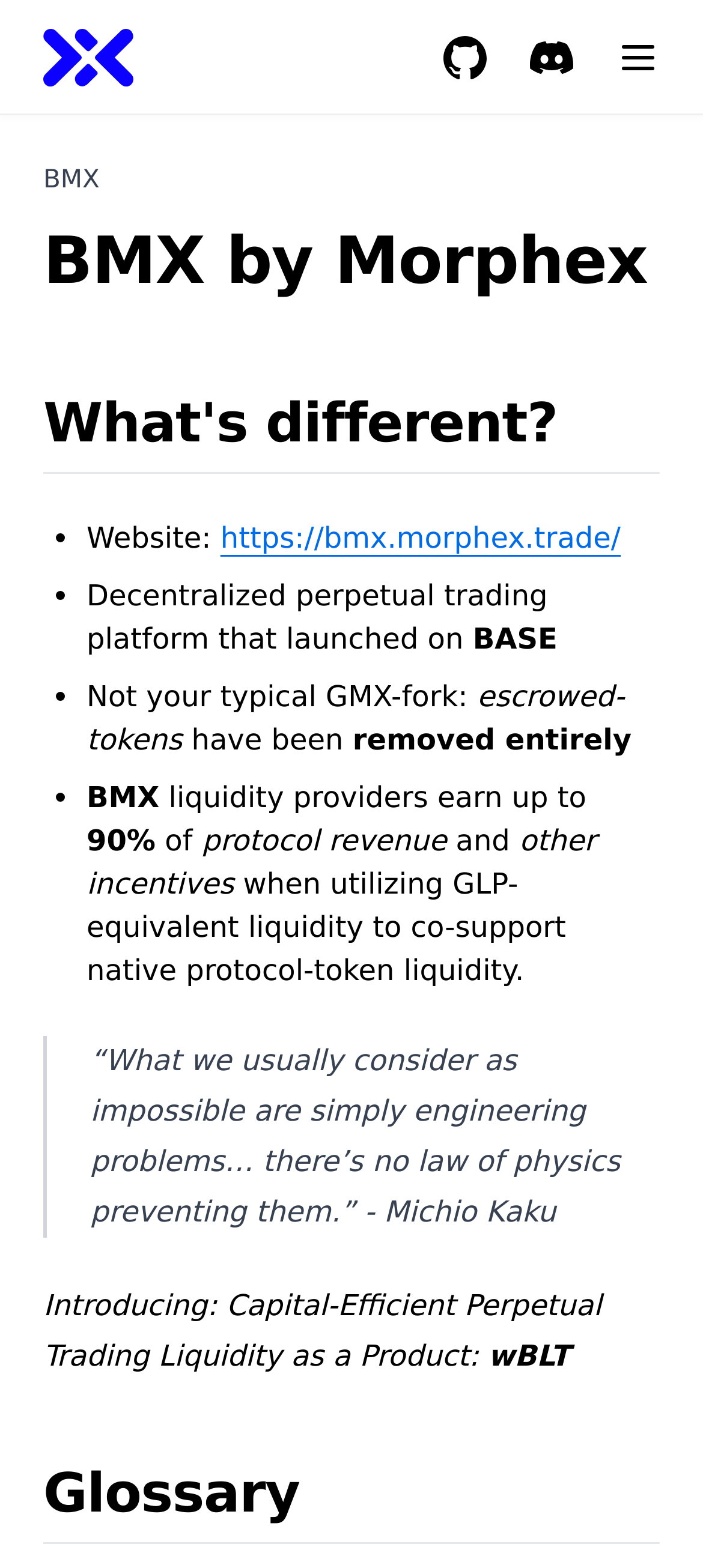Indicate the bounding box coordinates of the element that must be clicked to execute the instruction: "Open GitHub". The coordinates should be given as four float numbers between 0 and 1, i.e., [left, top, right, bottom].

[0.61, 0.014, 0.713, 0.06]